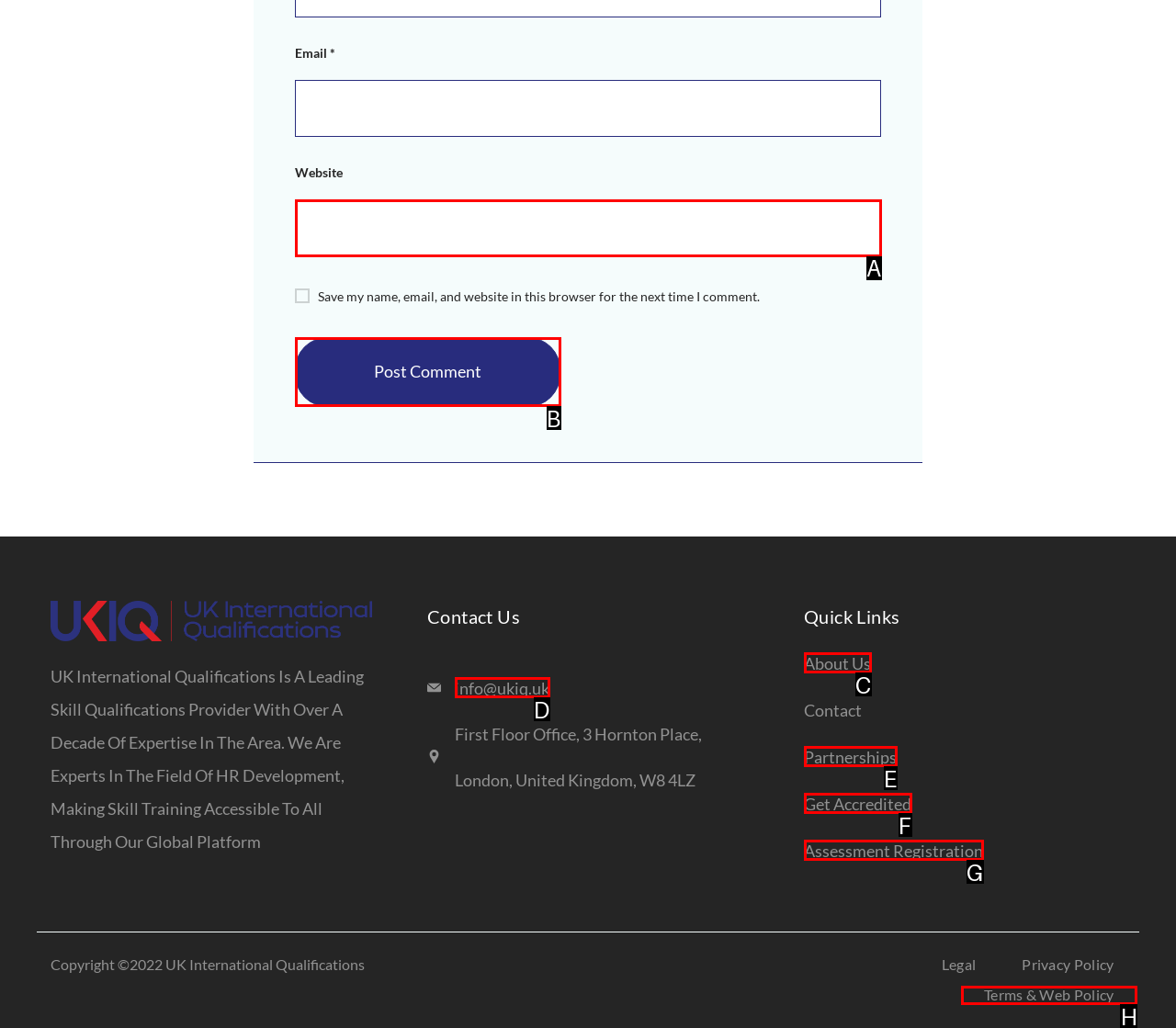Tell me which one HTML element best matches the description: info@ukiq.uk Answer with the option's letter from the given choices directly.

D